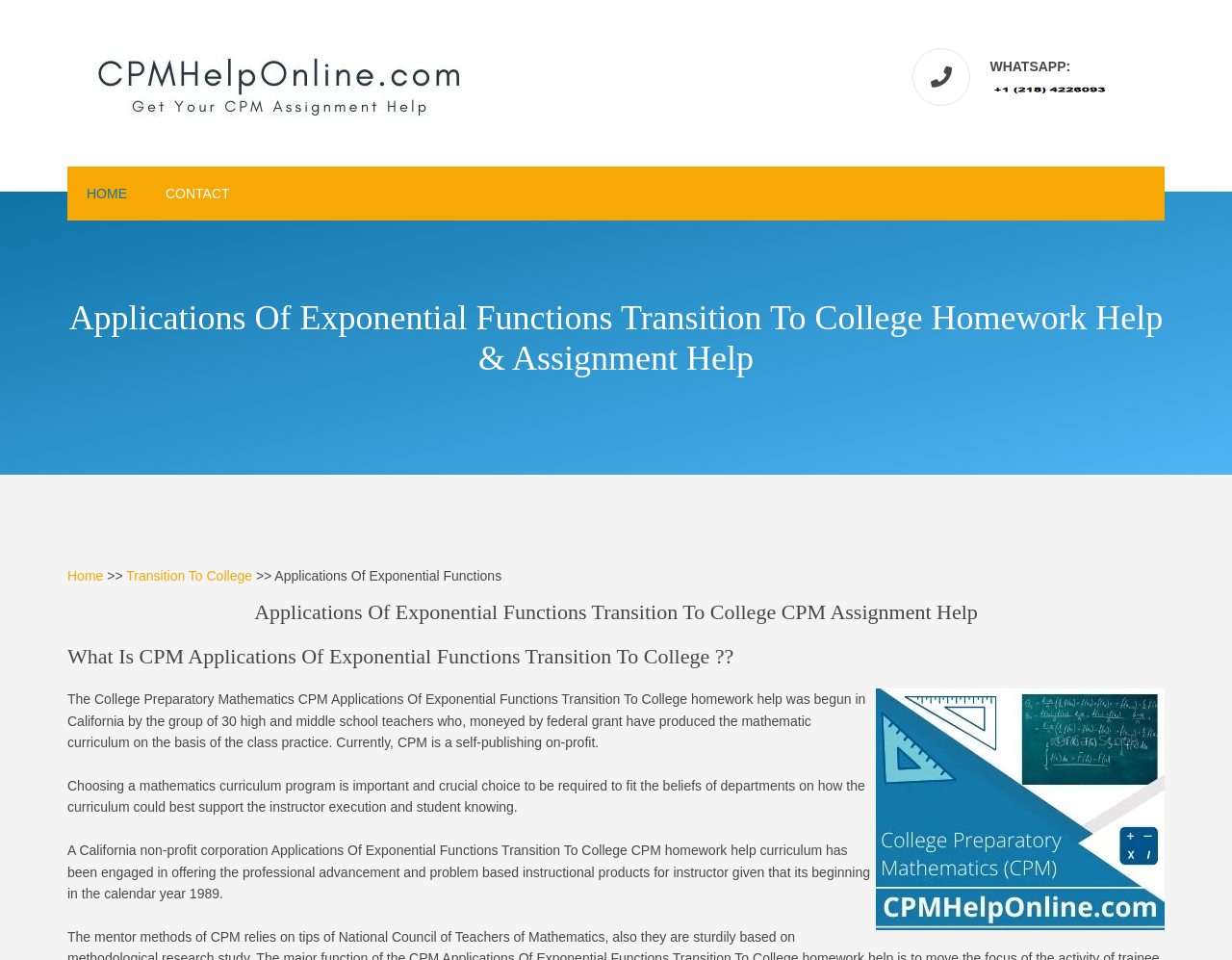Detail the various sections and features of the webpage.

The webpage is about CPM Applications Of Exponential Functions Transition To College homework support and assignment help. At the top, there is a heading "CPM Assignmnet Help" with a link and an image, followed by a WhatsApp contact information with a phone number image on the right side. 

Below the WhatsApp information, there are two links, "HOME" and "CONTACT", positioned side by side. 

Further down, there is a prominent heading "Applications Of Exponential Functions Transition To College Homework Help & Assignment Help" that spans almost the entire width of the page. 

Underneath, there are three links, "Home", "Transition To College", and "Applications Of Exponential Functions", arranged horizontally with ">>" symbols in between. 

The main content of the page starts with a heading "Applications Of Exponential Functions Transition To College CPM Assignment Help", followed by another heading "What Is CPM Applications Of Exponential Functions Transition To College??" 

Below these headings, there is an image related to College Preparatory Mathematics (CPM) Assignment Help, accompanied by a block of text that explains the history and purpose of CPM. 

The text is divided into three paragraphs, describing how CPM was founded by a group of teachers, the importance of choosing a mathematics curriculum program, and the professional development and instructional products offered by CPM since 1989.